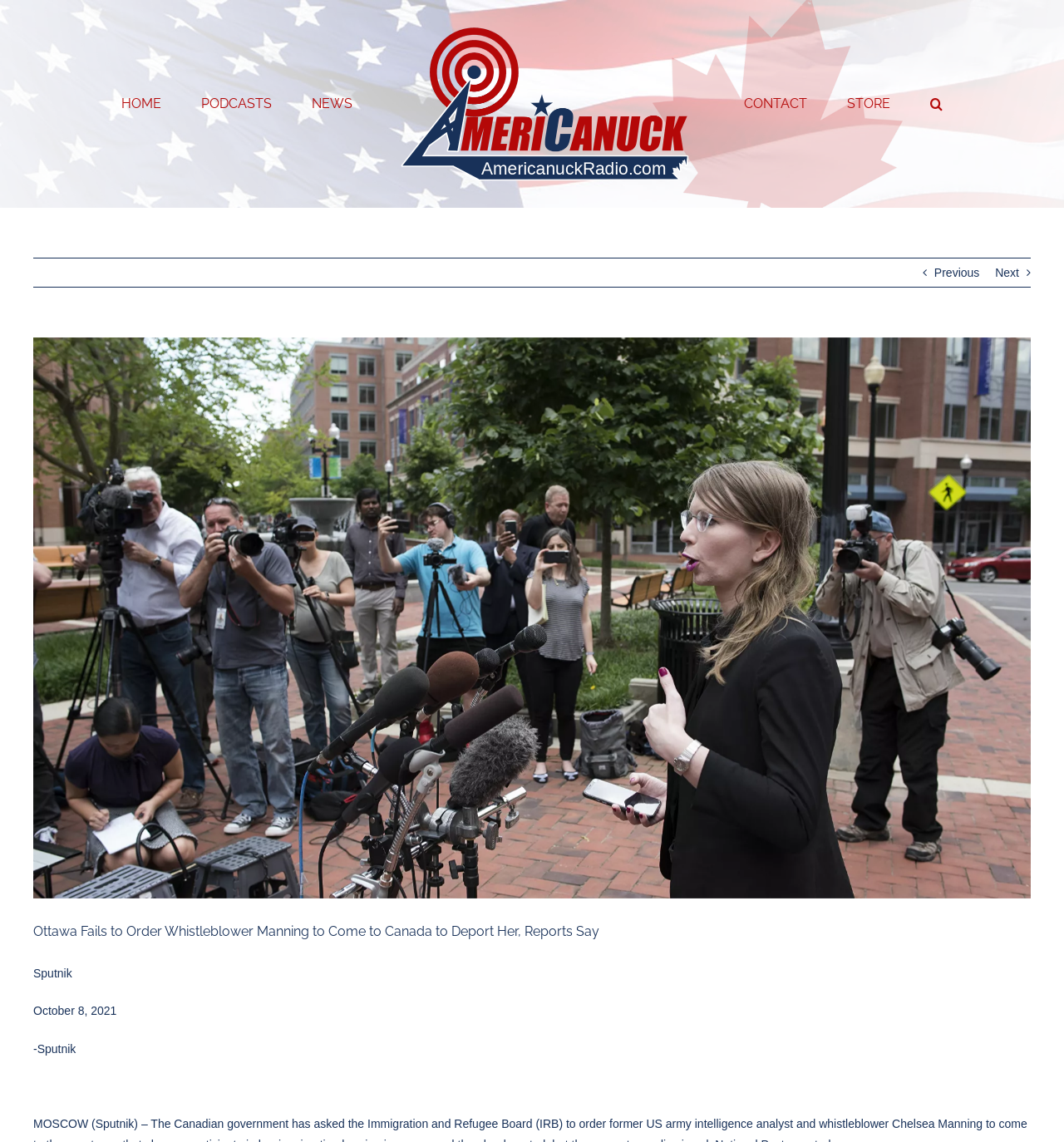Determine the bounding box for the UI element described here: "View Larger Image".

[0.031, 0.295, 0.969, 0.786]